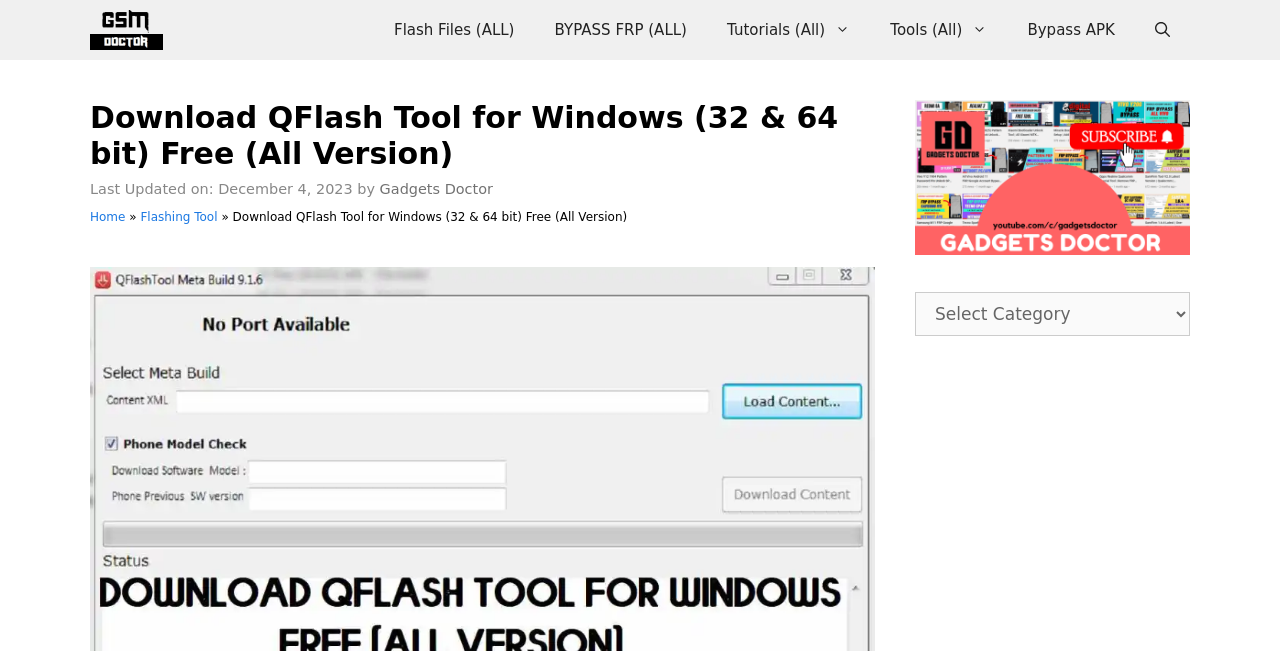Determine the coordinates of the bounding box that should be clicked to complete the instruction: "Go to Flash Files". The coordinates should be represented by four float numbers between 0 and 1: [left, top, right, bottom].

[0.292, 0.0, 0.418, 0.092]